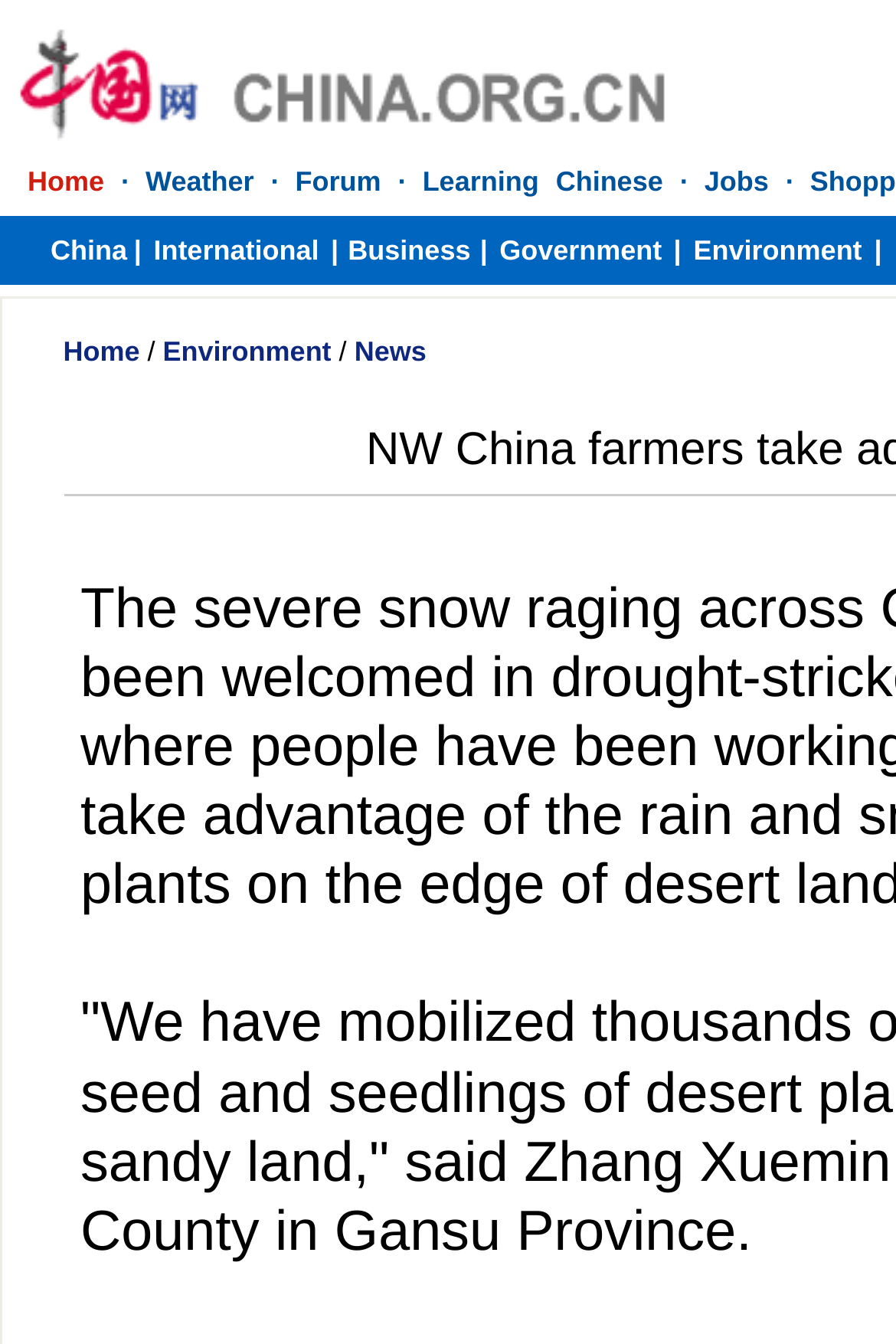Provide a brief response to the question using a single word or phrase: 
What is the purpose of the secondary navigation bar below the categories?

To provide additional navigation options